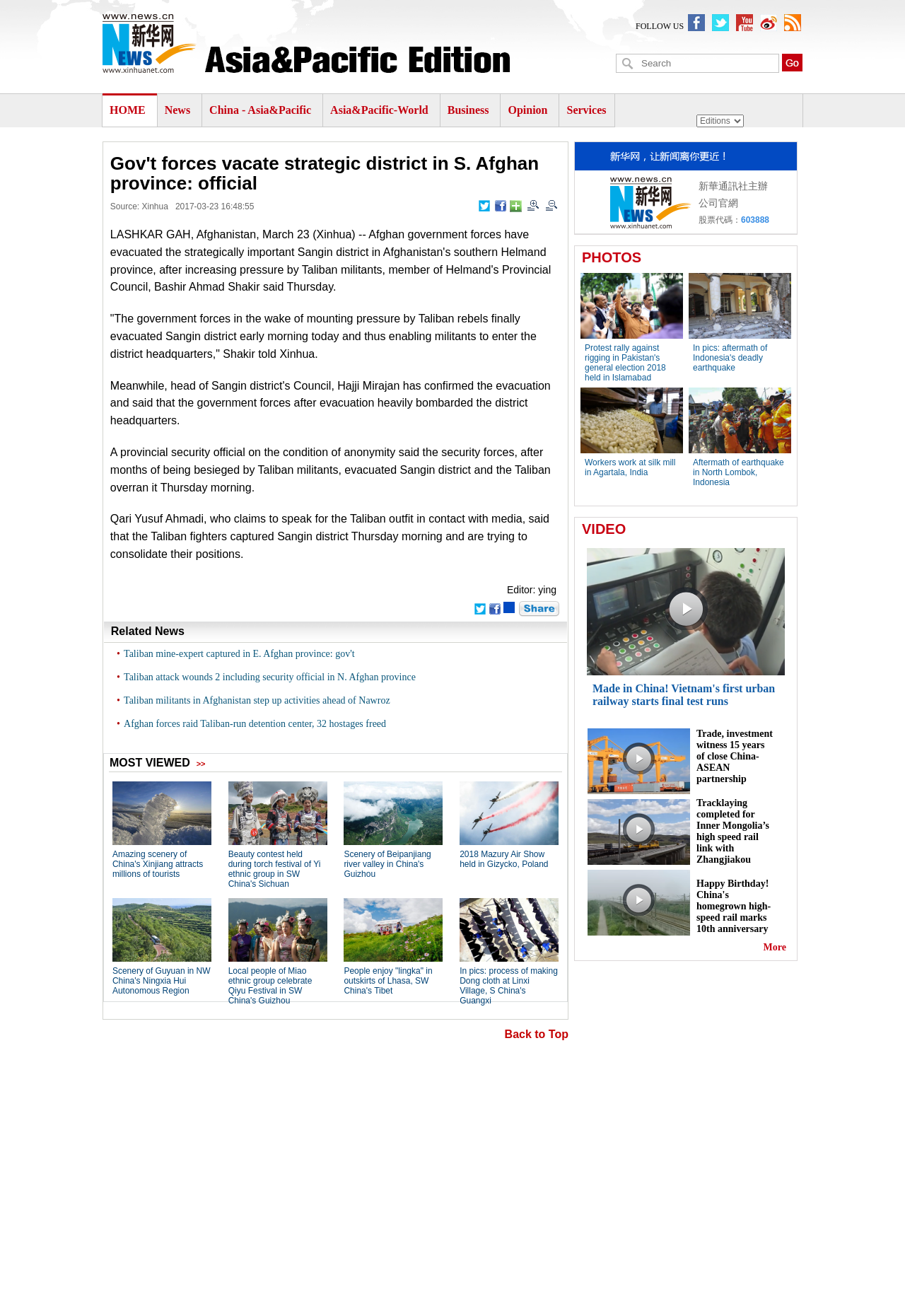Articulate a detailed summary of the webpage's content and design.

This webpage appears to be a news article from Xinhua, a Chinese news agency. The article's title is "Gov't forces vacate strategic district in S. Afghan province: official" and is dated March 23, 2017. 

At the top of the page, there are two links and two images, likely representing the news agency's logo and a related image. Below these, there is a row of links to different sections of the website, including "HOME", "News", "China - Asia&Pacific", "Asia&Pacific-World", "Business", "Opinion", and "Services". 

On the left side of the page, there is a search bar with a "Go" button. Above the search bar, there are links to the news agency's social media profiles, including Facebook, Twitter, YouTube, and Weibo. 

The main content of the page is the news article, which describes the evacuation of the Sangin district in Afghanistan's Helmand province by government forces due to pressure from Taliban militants. The article cites various sources, including a member of Helmand's Provincial Council and a provincial security official. 

Below the article, there are several links to related news stories, each accompanied by a small image.